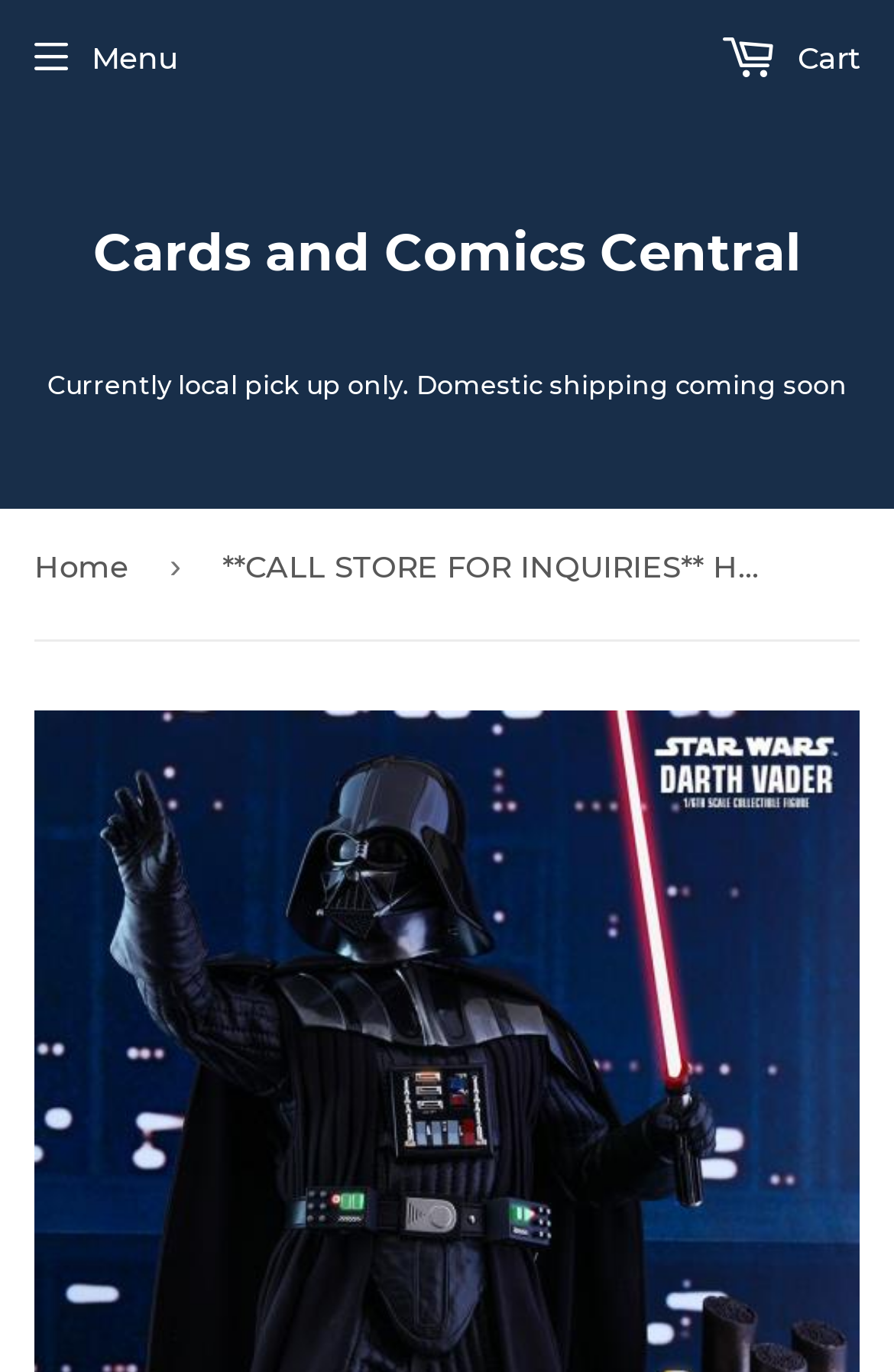What is the current shipping policy?
Please give a detailed and thorough answer to the question, covering all relevant points.

I found this information by looking at the static text element that says 'Currently local pick up only. Domestic shipping coming soon'.